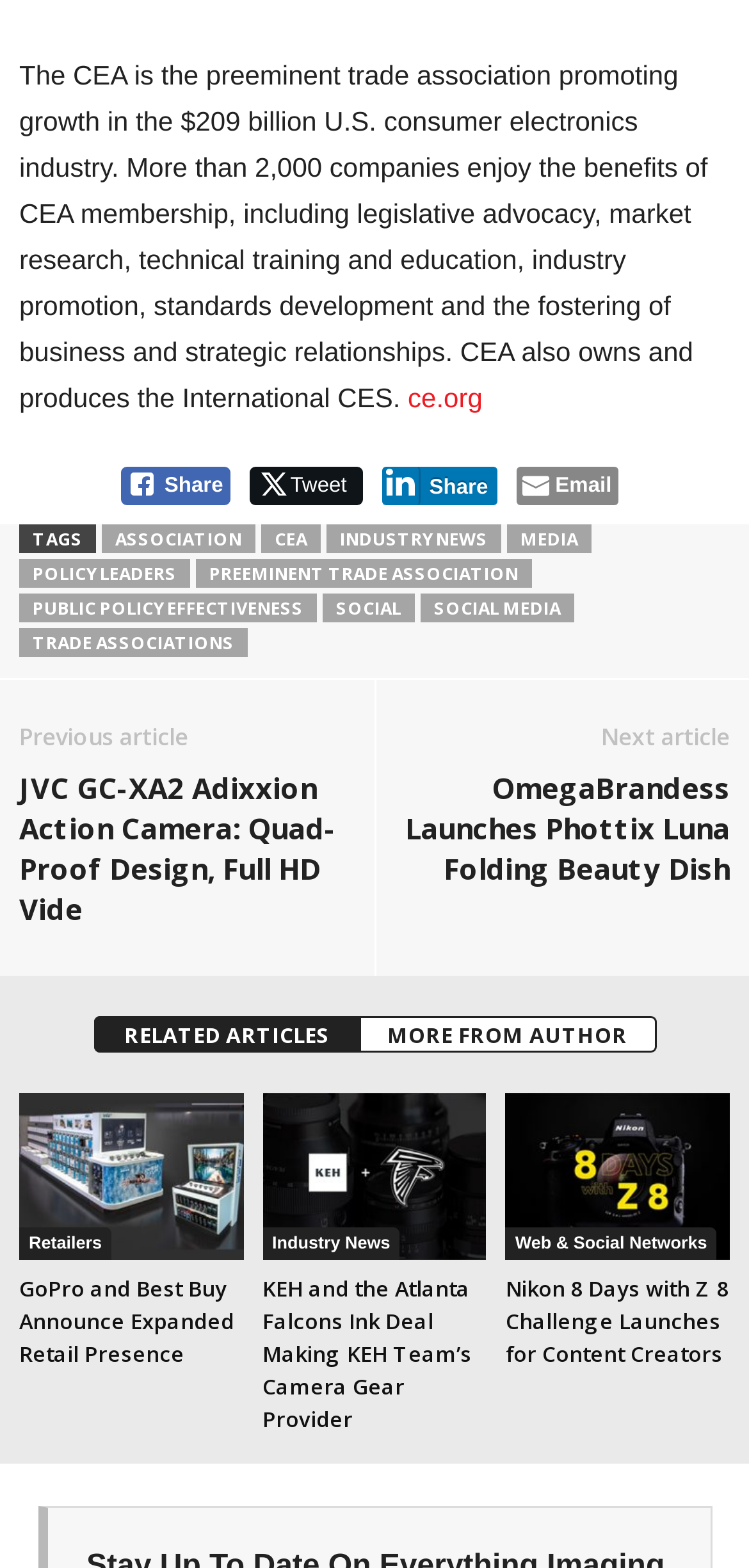What is the purpose of the links at the bottom of the webpage?
Respond to the question with a single word or phrase according to the image.

Navigate to related articles